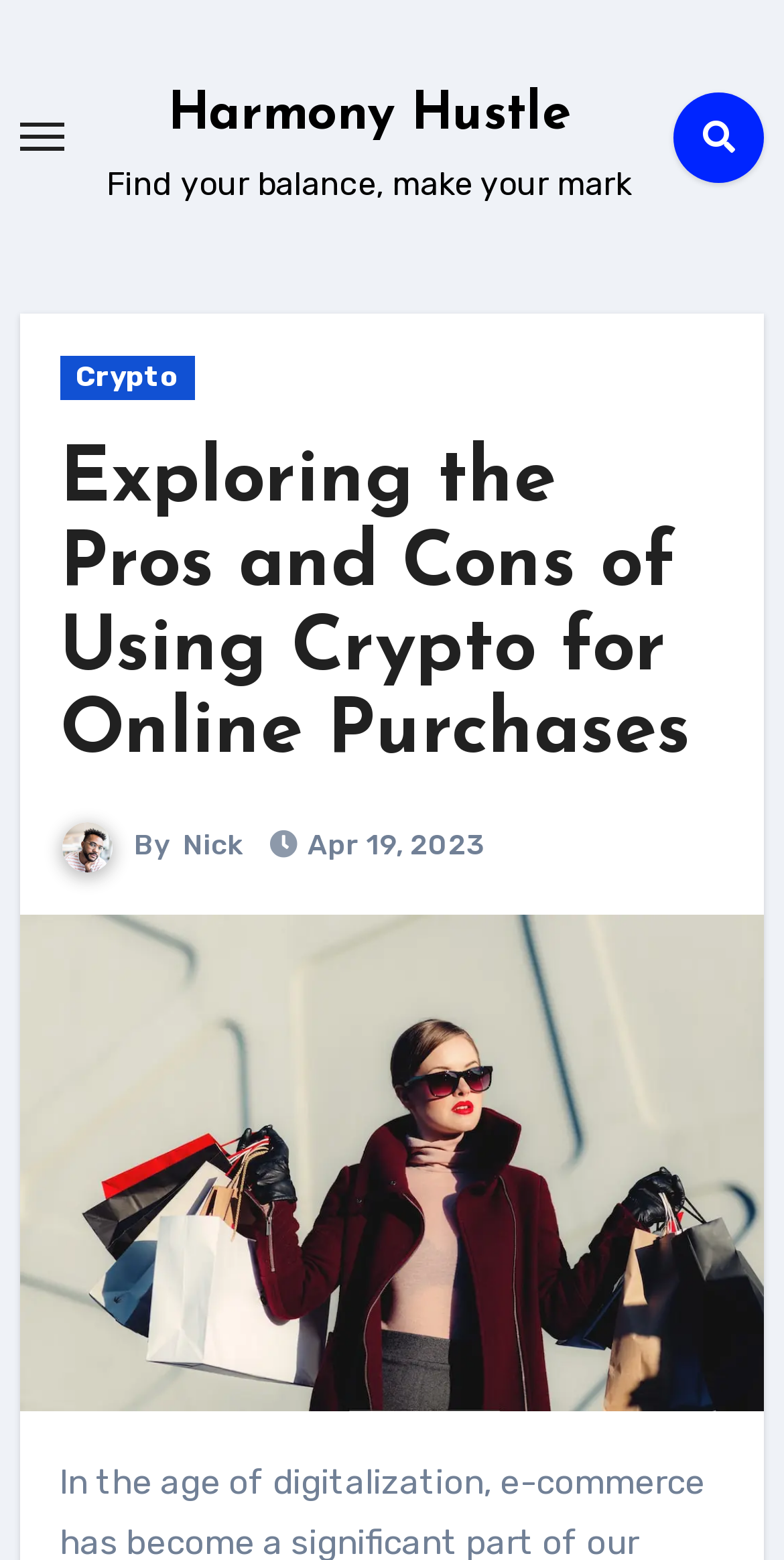Given the element description: "parent_node: Harmony Hustle aria-label="Toggle navigation"", predict the bounding box coordinates of this UI element. The coordinates must be four float numbers between 0 and 1, given as [left, top, right, bottom].

[0.025, 0.079, 0.081, 0.097]